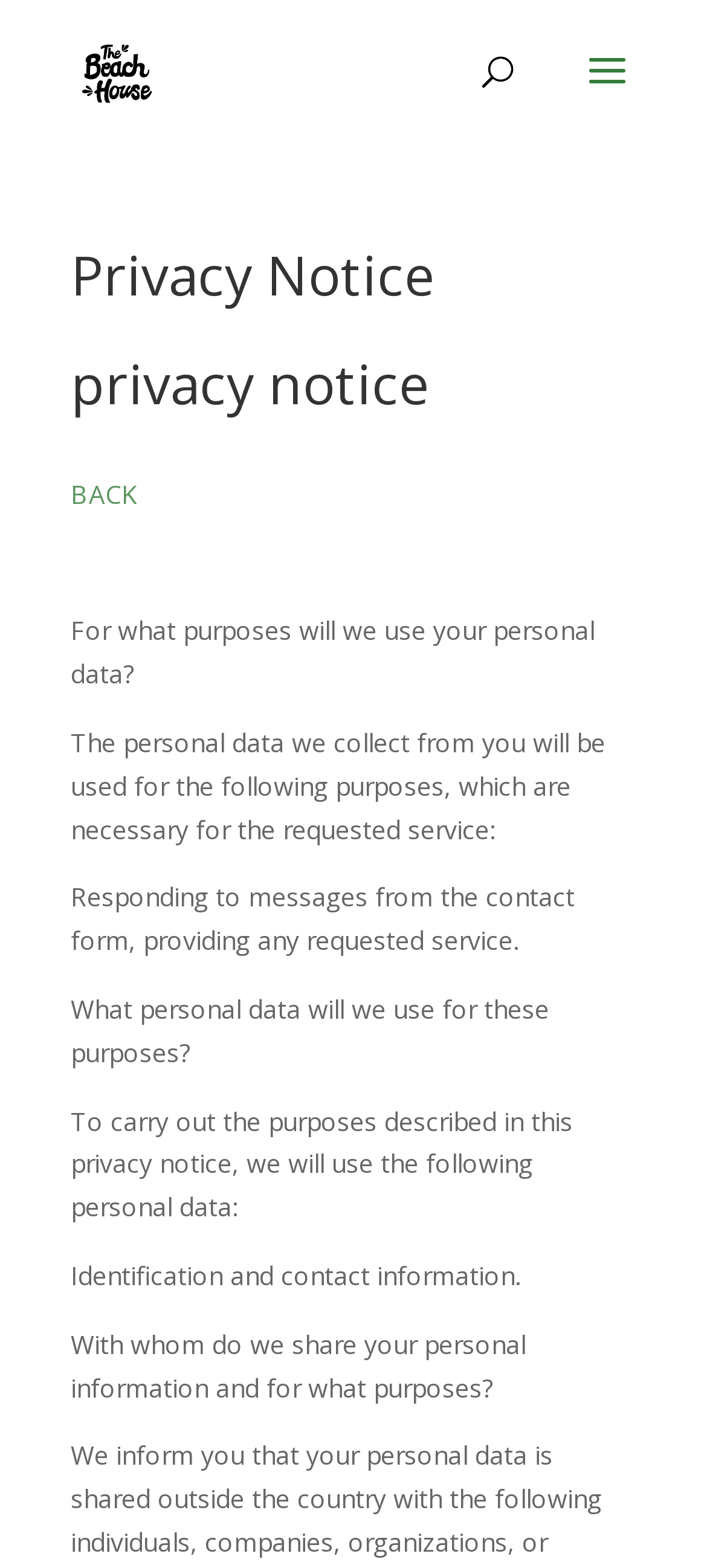Provide the bounding box coordinates of the UI element that matches the description: "alt="Beach House"".

[0.11, 0.033, 0.221, 0.055]